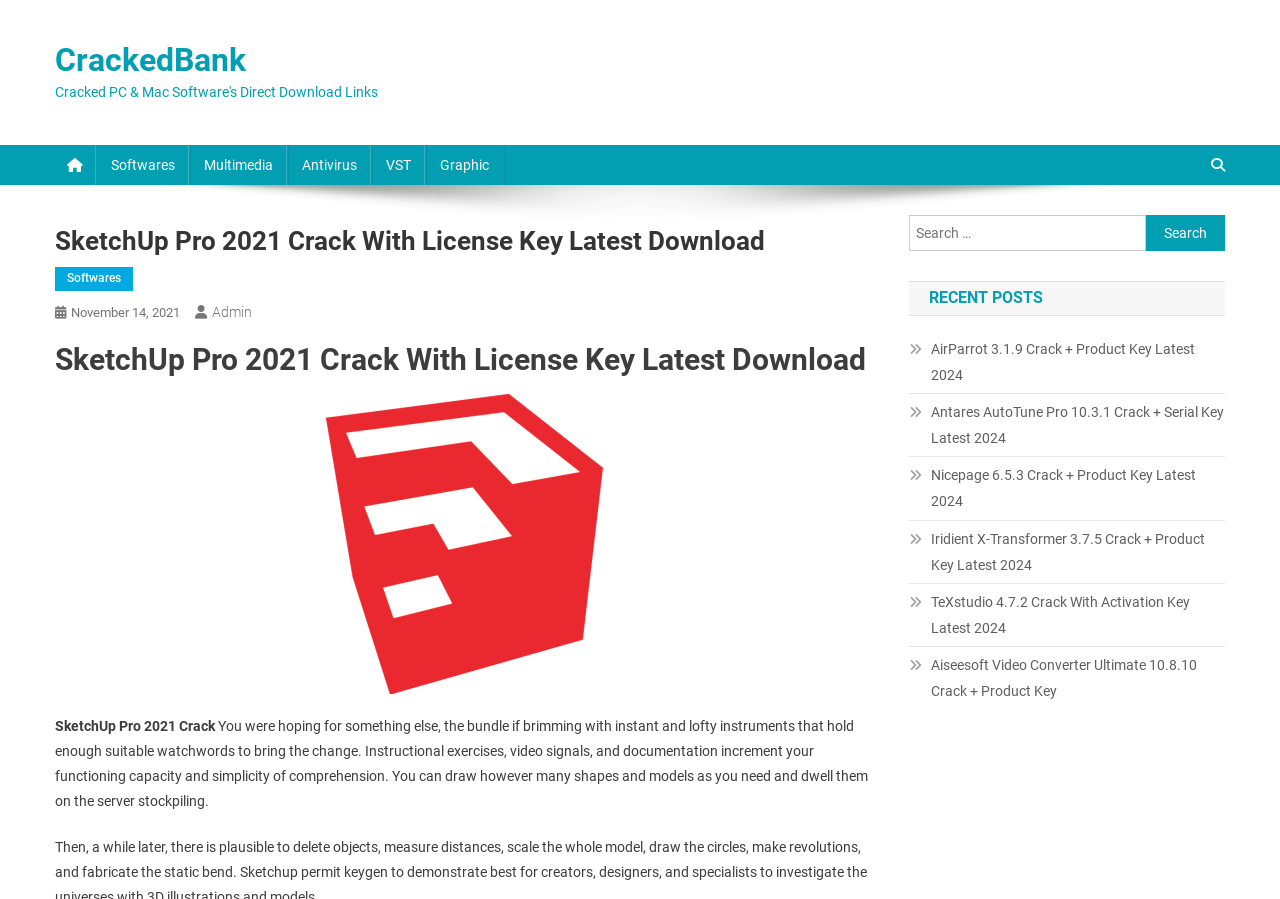Specify the bounding box coordinates for the region that must be clicked to perform the given instruction: "Go to Softwares page".

[0.074, 0.161, 0.149, 0.206]